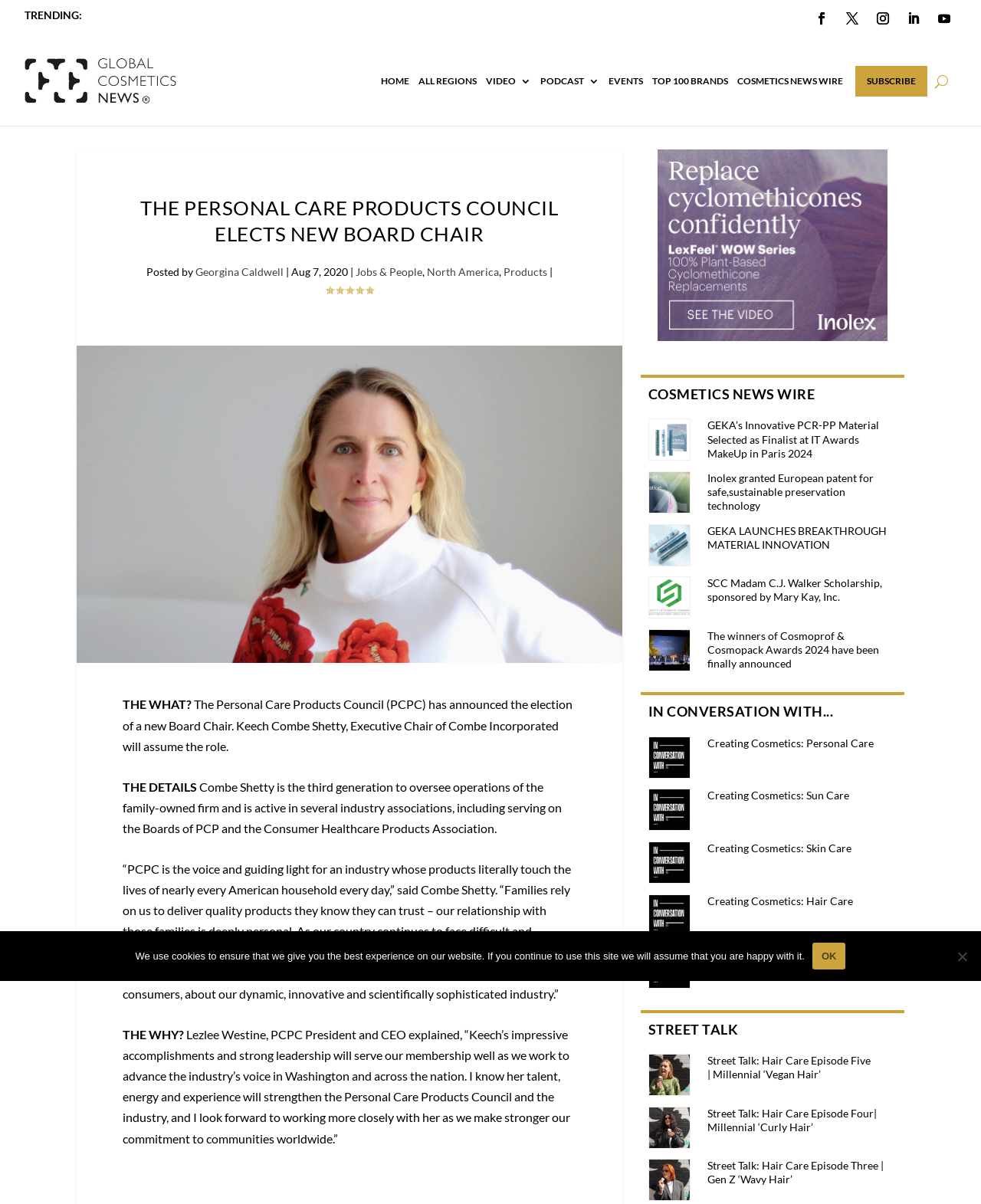Please identify the bounding box coordinates of the element's region that I should click in order to complete the following instruction: "Read the article about 'The Personal Care Products Council elects new Board Chair'". The bounding box coordinates consist of four float numbers between 0 and 1, i.e., [left, top, right, bottom].

[0.125, 0.579, 0.584, 0.626]